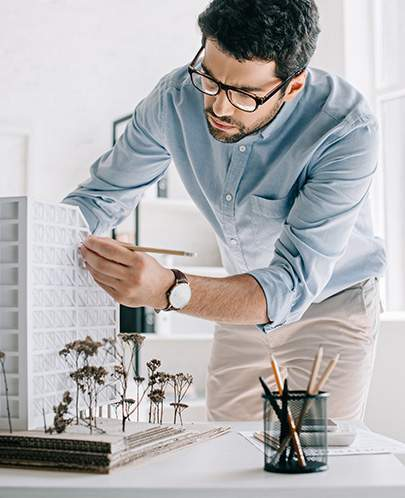Using the information shown in the image, answer the question with as much detail as possible: What is on the table surrounding the team member?

Upon closer inspection of the image, we can see that the table surrounding the team member is cluttered with various tools and materials, including tiny model trees, a cup with brushes and pencils, and other objects, which suggests that he is engaged in meticulous work on the architectural model.